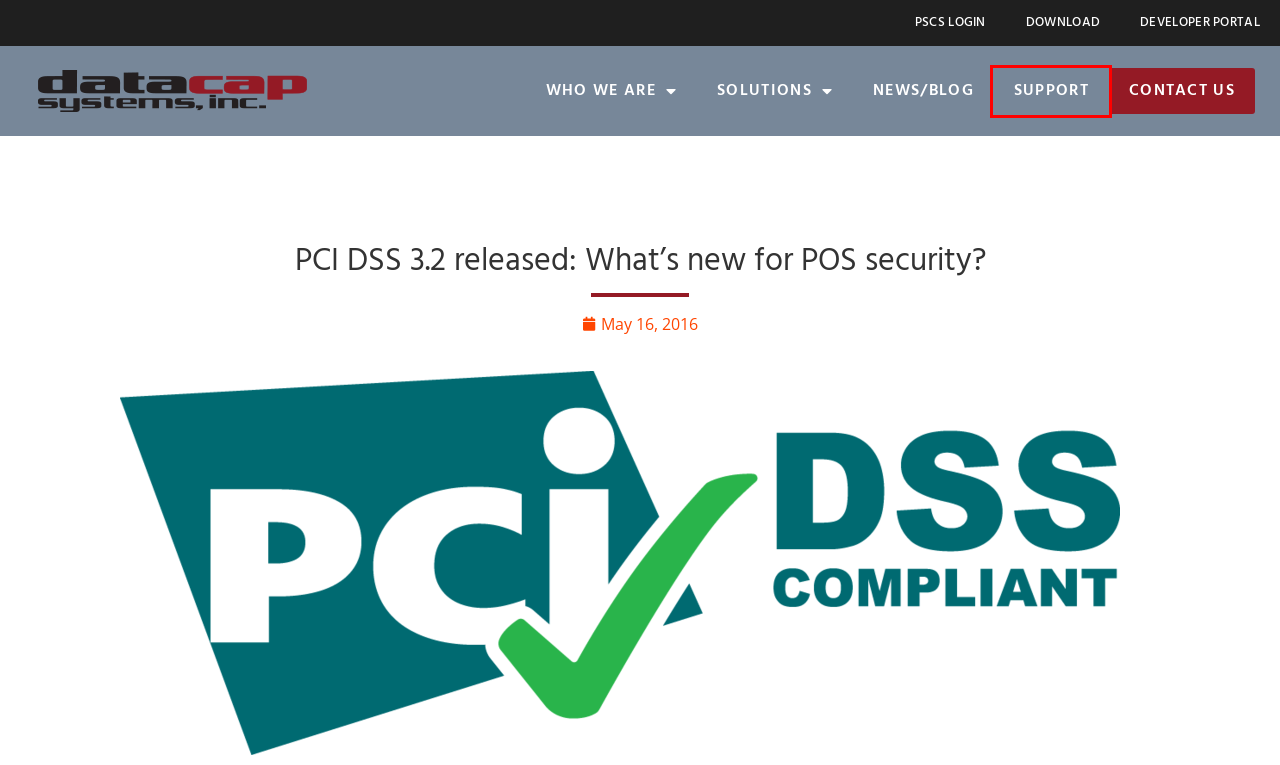Look at the screenshot of a webpage that includes a red bounding box around a UI element. Select the most appropriate webpage description that matches the page seen after clicking the highlighted element. Here are the candidates:
A. Support - Datacap Systems, Inc.
B. Contact us - Datacap Systems, Inc.
C. May 16, 2016 - Datacap Systems, Inc.
D. Login
E. Self Service Kiosk Machine Manufacturers
F. Log in - Datacap
G. Datacap Systems Developer Portal ·
		Datacap Systems Developer Portal
H. Download - Datacap Systems, Inc.

A